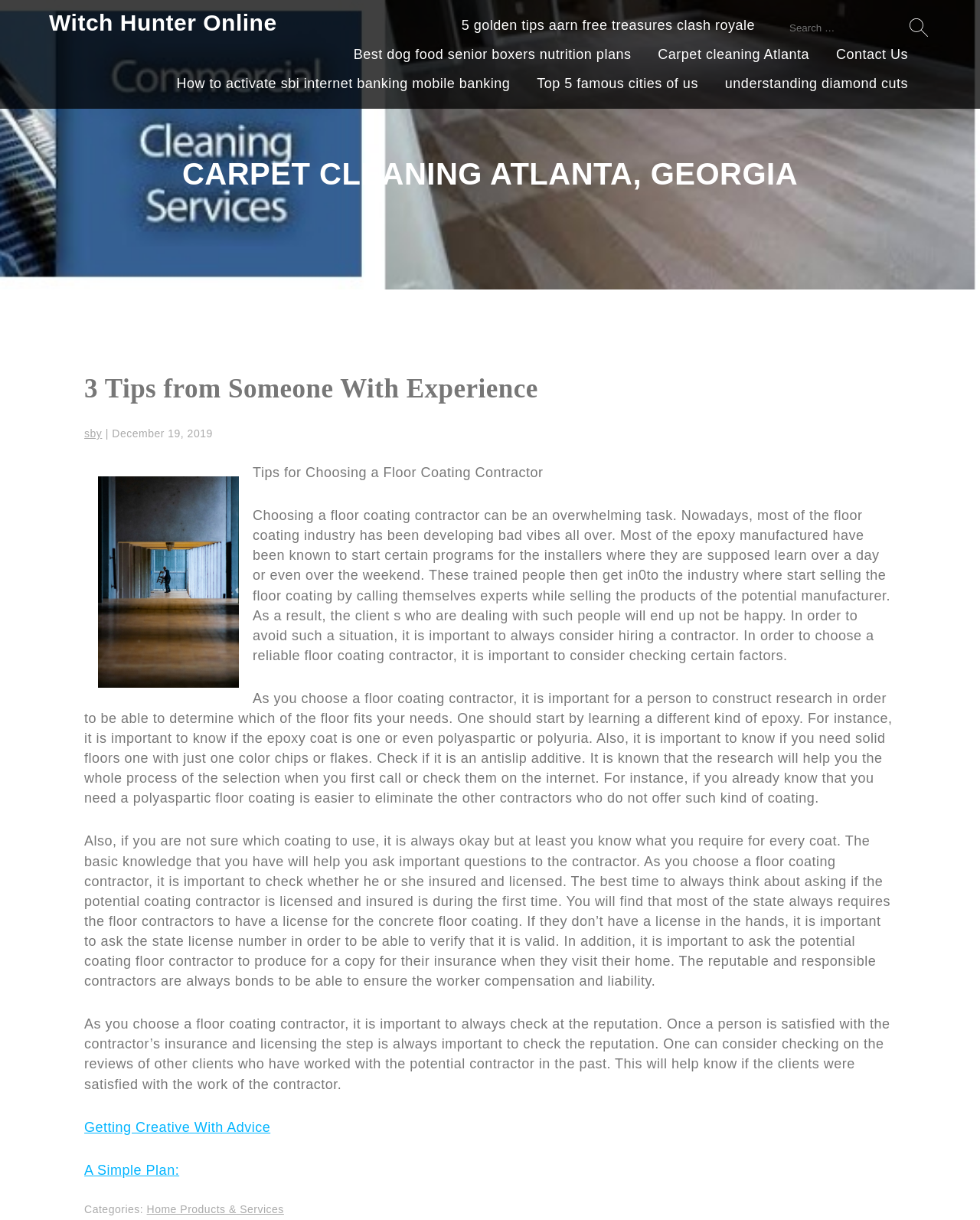Using a single word or phrase, answer the following question: 
What should you check when verifying a contractor's license?

State license number